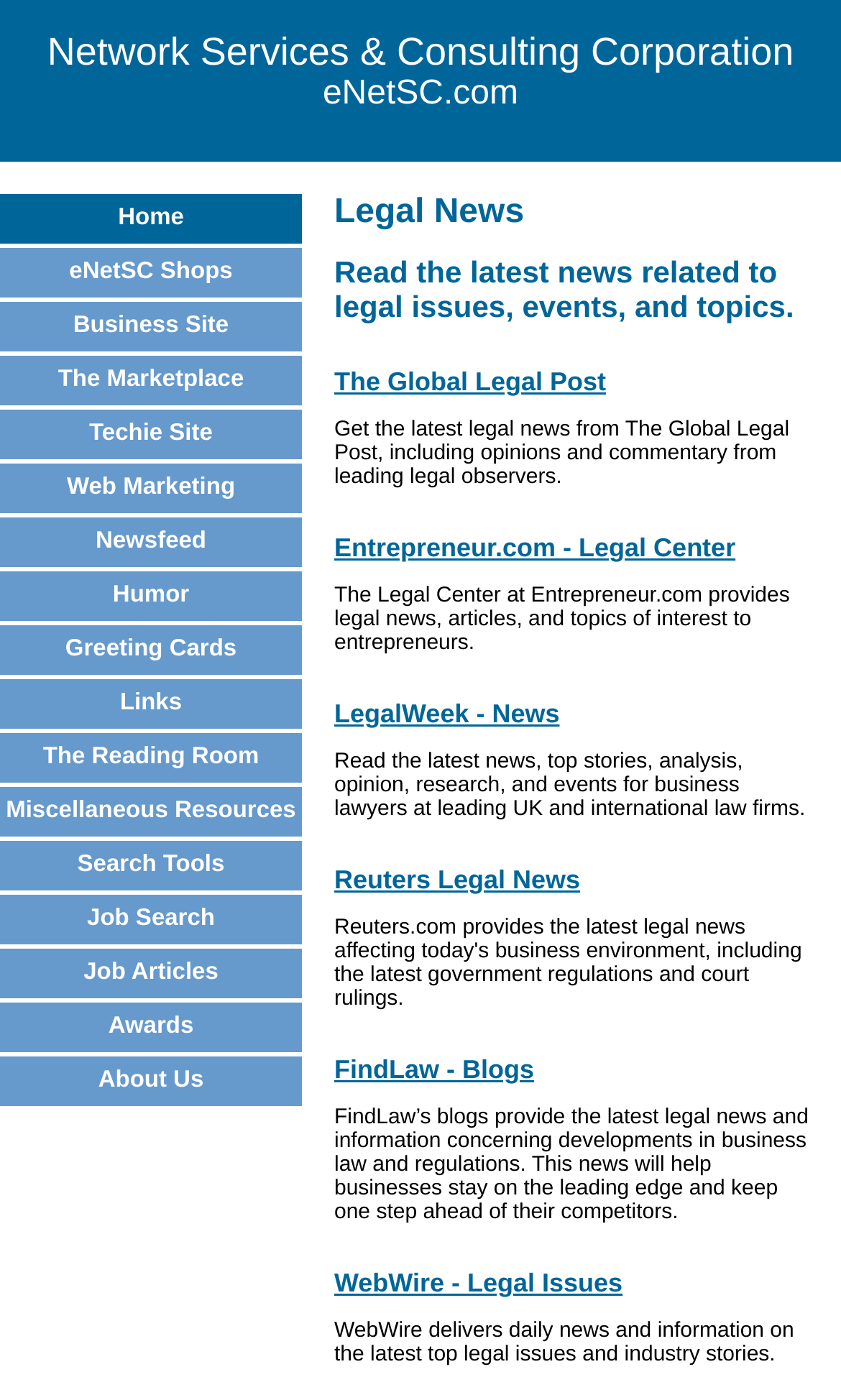Please provide the bounding box coordinate of the region that matches the element description: Awards. Coordinates should be in the format (top-left x, top-left y, bottom-right x, bottom-right y) and all values should be between 0 and 1.

[0.129, 0.724, 0.23, 0.742]